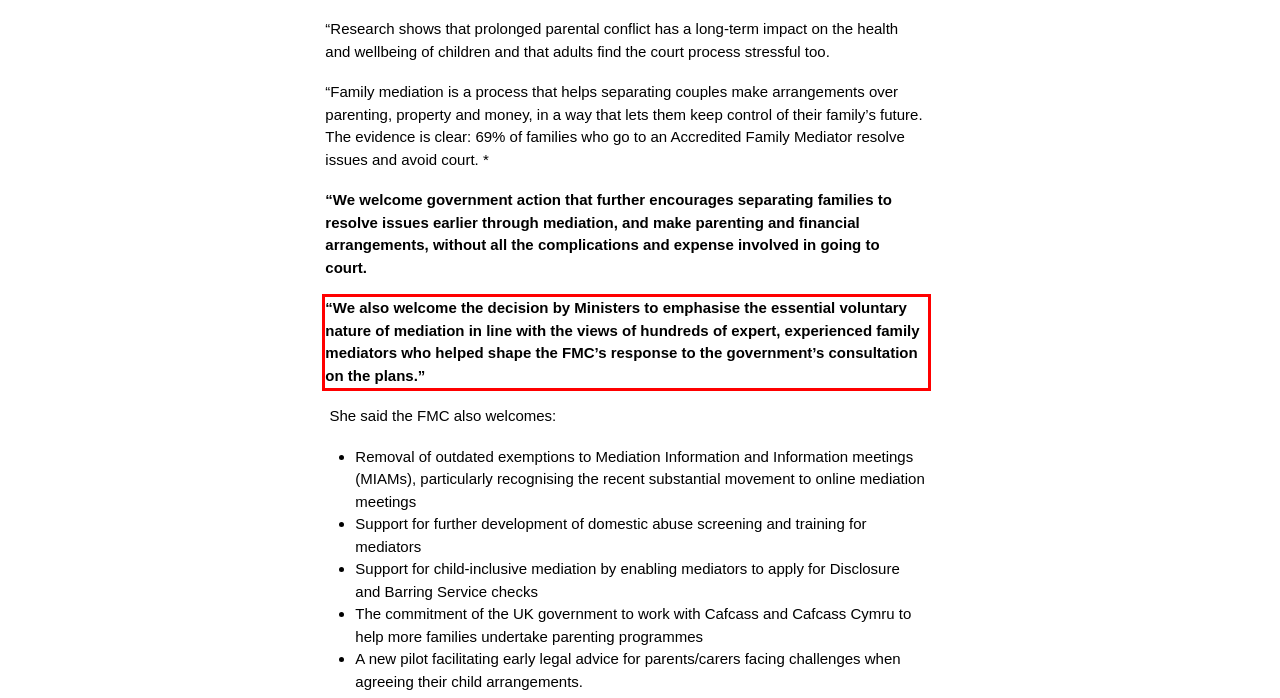Please perform OCR on the text content within the red bounding box that is highlighted in the provided webpage screenshot.

“We also welcome the decision by Ministers to emphasise the essential voluntary nature of mediation in line with the views of hundreds of expert, experienced family mediators who helped shape the FMC’s response to the government’s consultation on the plans.”